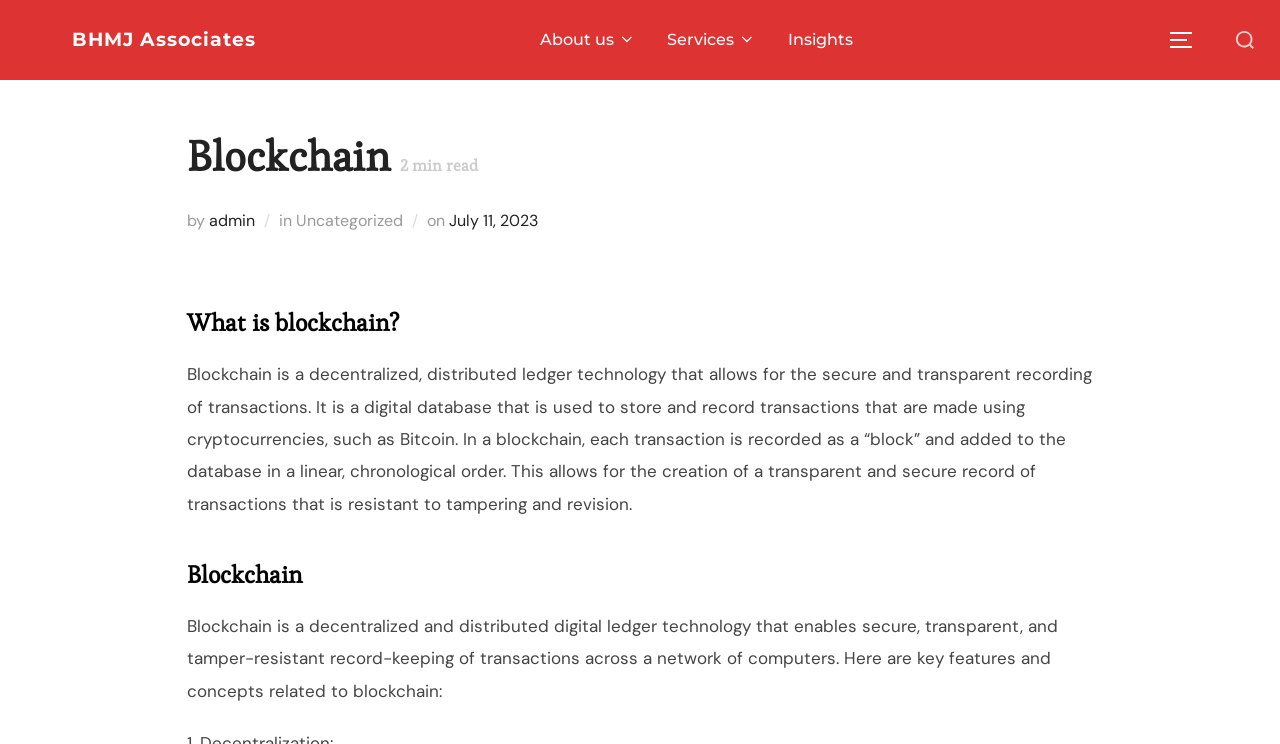Identify the bounding box for the element characterized by the following description: "parent_node: Search for:".

[0.884, 0.046, 0.9, 0.075]